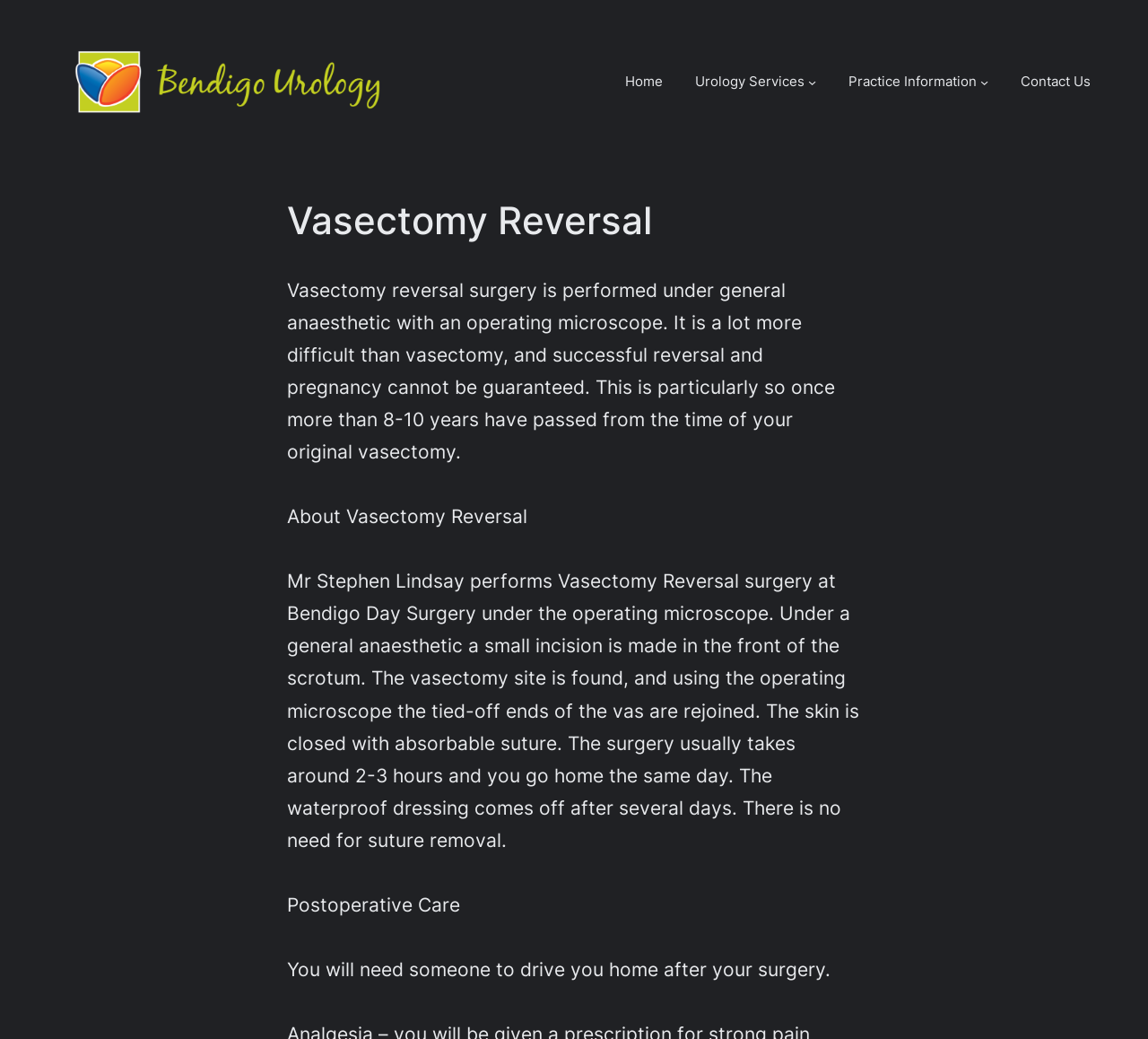Please find the bounding box coordinates (top-left x, top-left y, bottom-right x, bottom-right y) in the screenshot for the UI element described as follows: Urology Services

[0.605, 0.068, 0.701, 0.09]